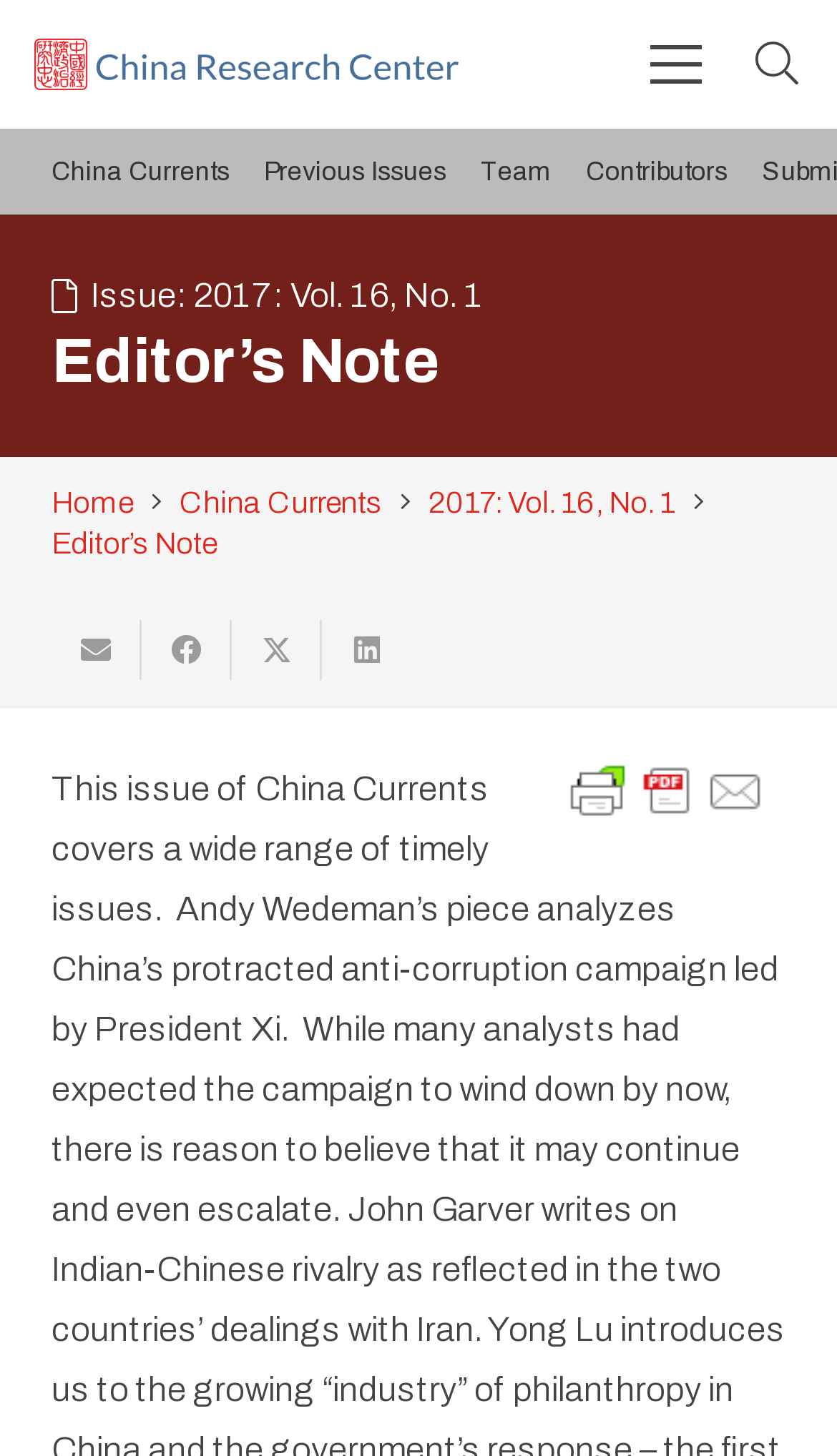Provide the bounding box coordinates for the UI element that is described by this text: "aria-label="Tweet this" title="Tweet this"". The coordinates should be in the form of four float numbers between 0 and 1: [left, top, right, bottom].

[0.277, 0.426, 0.385, 0.467]